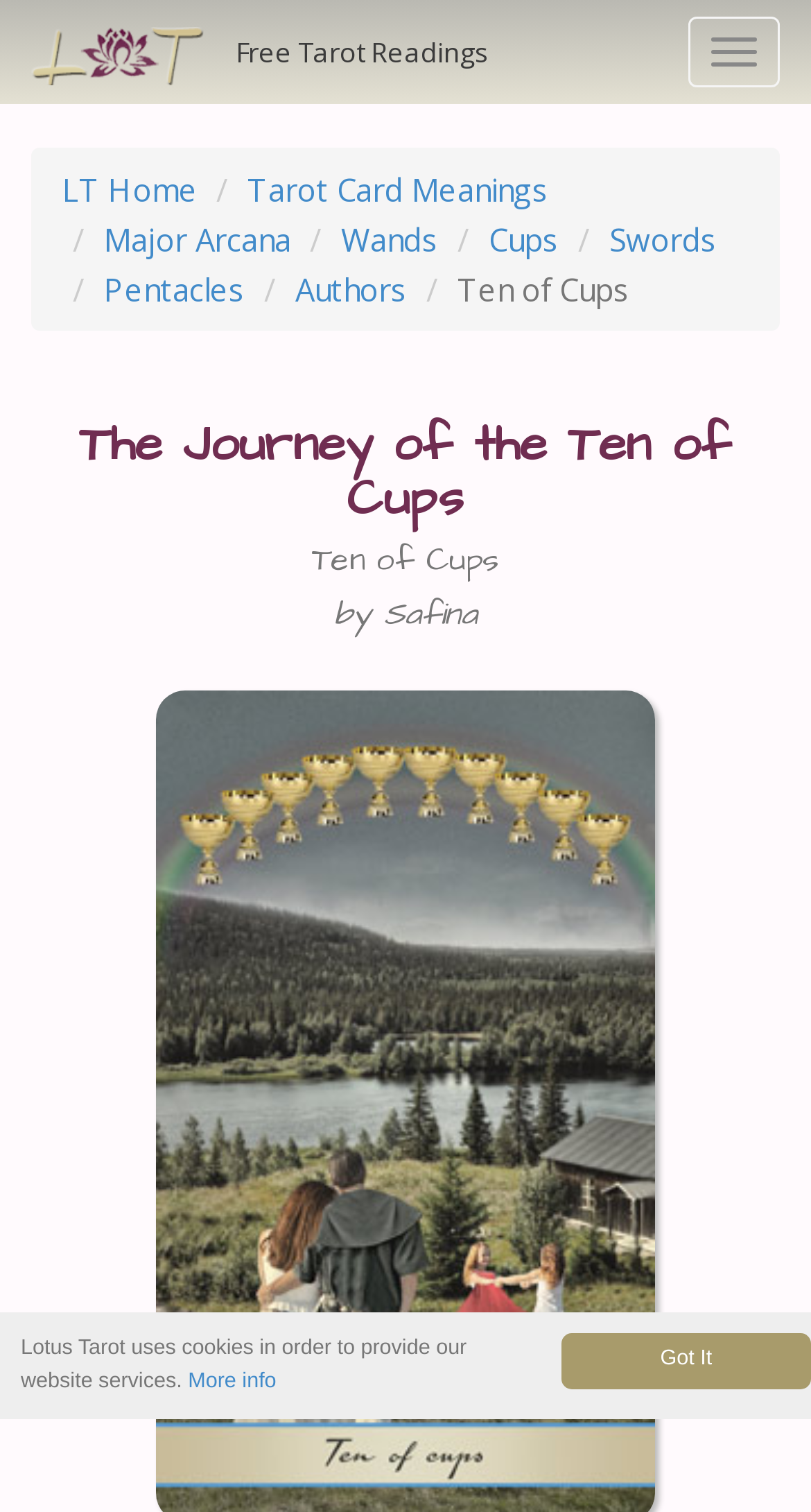Extract the bounding box coordinates for the described element: "aria-label="facebook"". The coordinates should be represented as four float numbers between 0 and 1: [left, top, right, bottom].

None